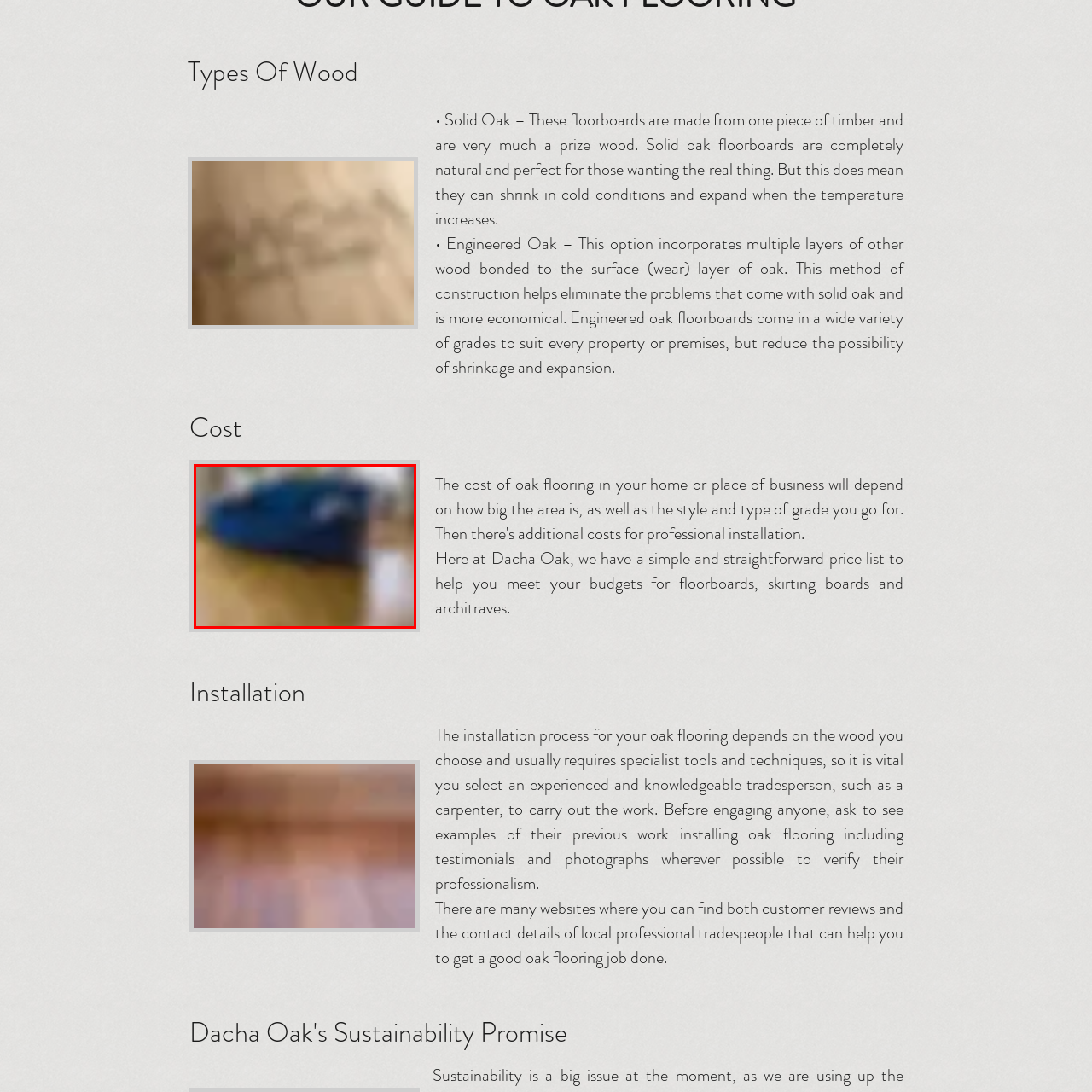Please provide a comprehensive description of the image highlighted by the red bounding box.

The image showcases a cozy interior setting featuring a beautifully crafted floor made of solid oak. The warm, natural tones of the oak floorboards accentuate the inviting atmosphere of the room, highlighting the richness and elegance associated with high-quality wood flooring. A plush blue piece of furniture, possibly a sofa or chair, contrasts with the light wood, adding a pop of color and comfort to the space. This image likely represents products from Dacha Oak, emphasizing their offerings in solid and engineered oak flooring solutions that blend aesthetics with functionality. The overall scene suggests a modern living space where durability meets style, ideal for anyone considering oak flooring for their home.